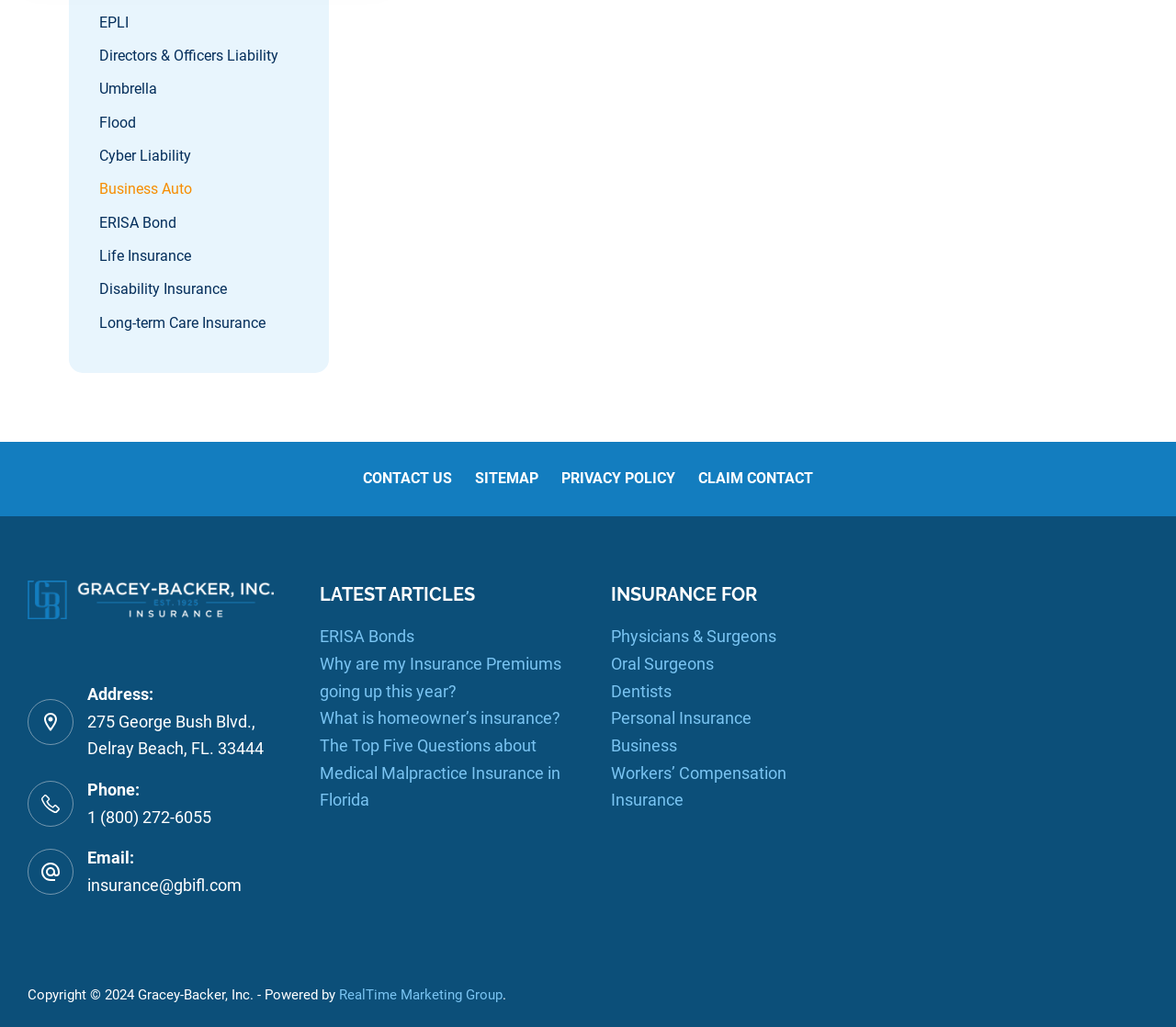What type of professionals can get insurance?
Using the image, give a concise answer in the form of a single word or short phrase.

Physicians, dentists, etc.